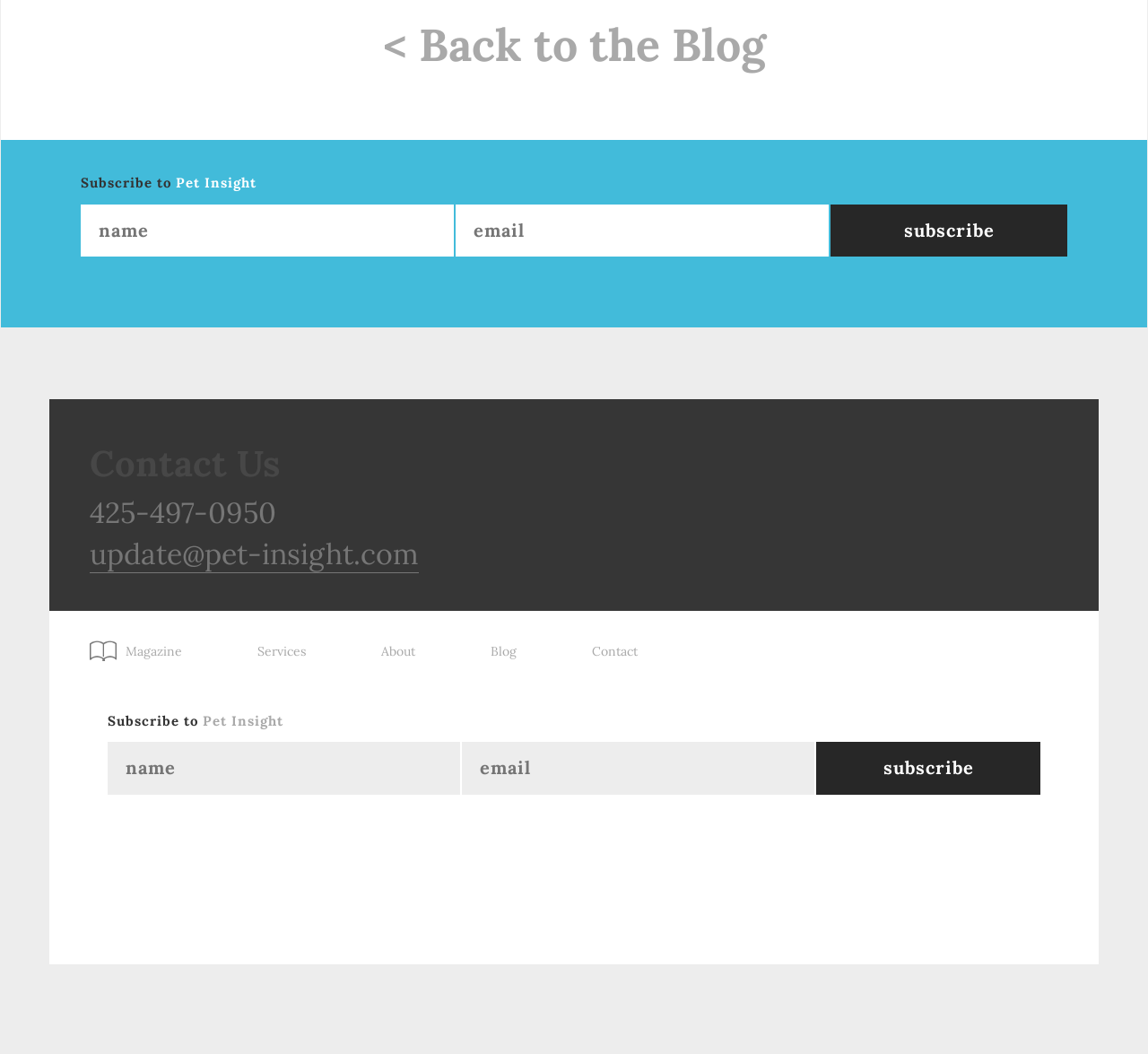Locate the bounding box coordinates of the element that should be clicked to fulfill the instruction: "send an email to update@pet-insight.com".

[0.078, 0.508, 0.365, 0.544]